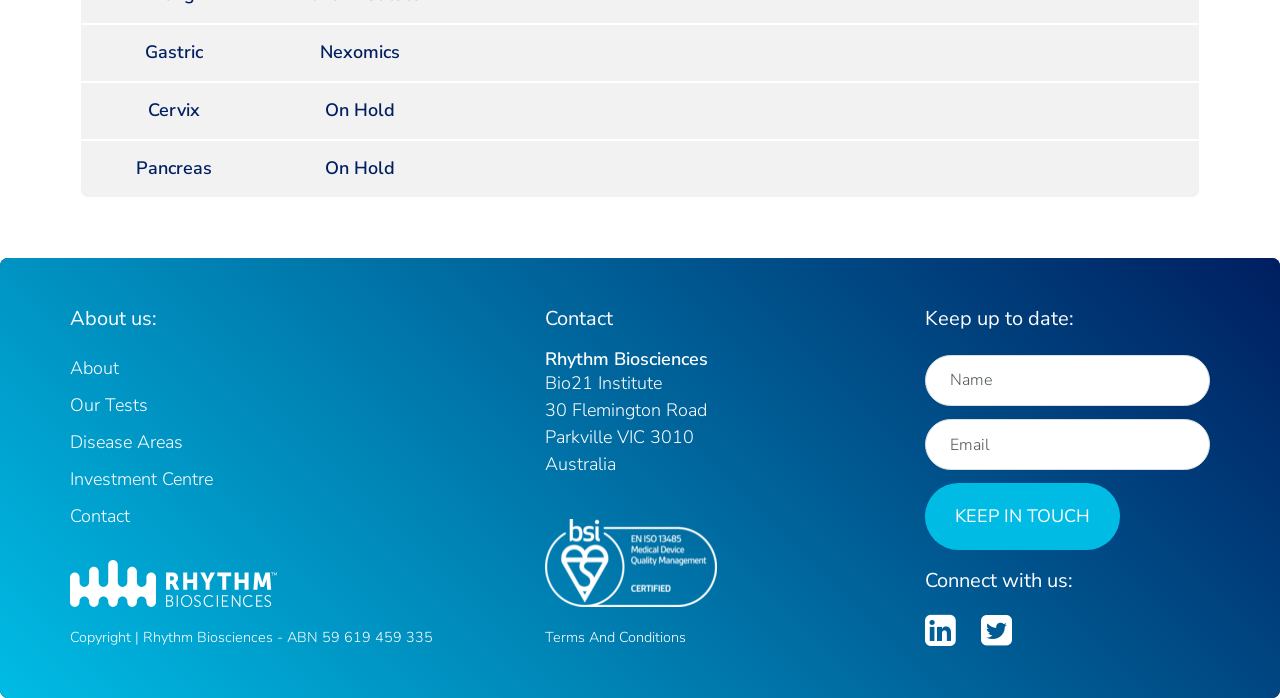Find the bounding box coordinates of the element's region that should be clicked in order to follow the given instruction: "Click on KEEP IN TOUCH". The coordinates should consist of four float numbers between 0 and 1, i.e., [left, top, right, bottom].

[0.723, 0.692, 0.875, 0.788]